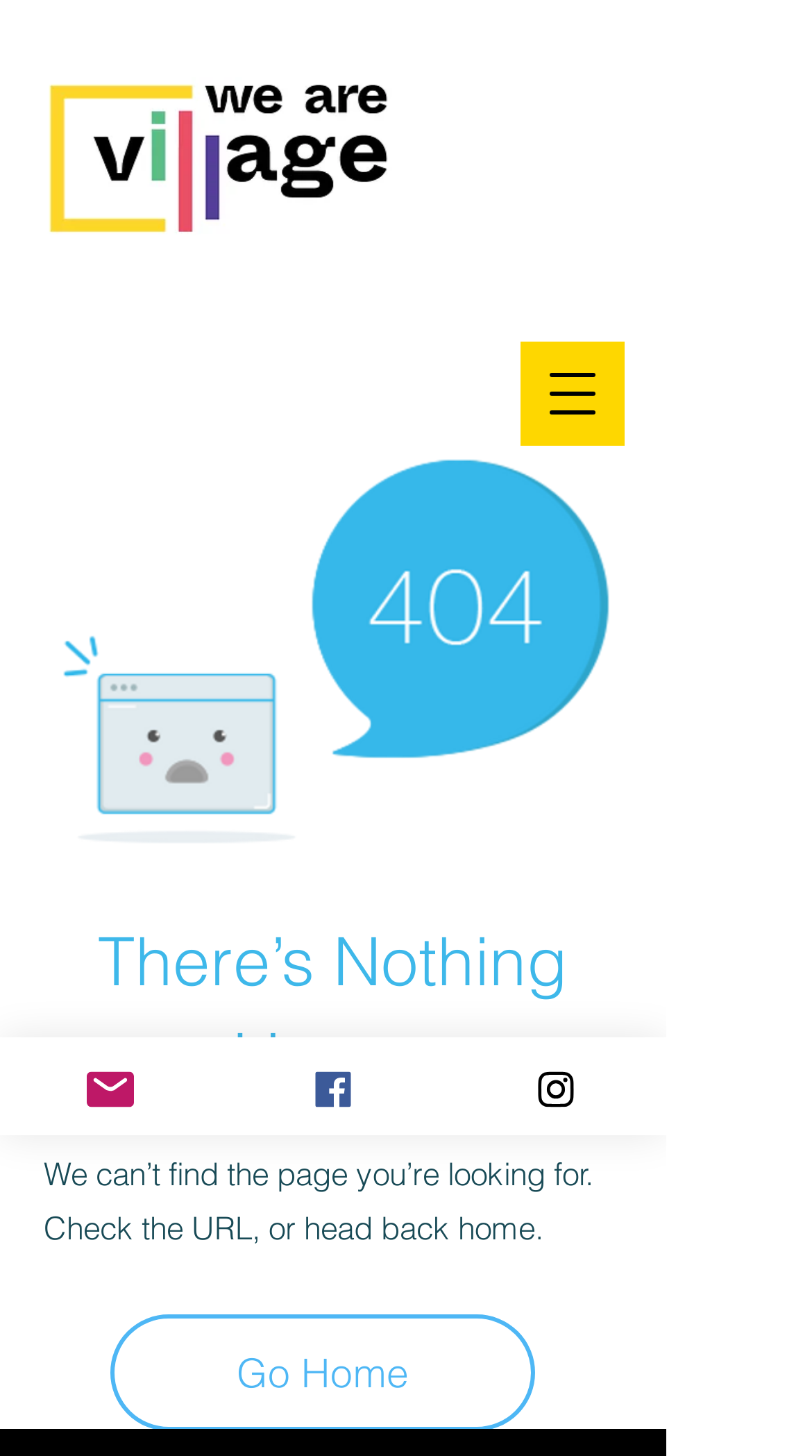What is the purpose of the button at the top right corner?
We need a detailed and exhaustive answer to the question. Please elaborate.

The button at the top right corner has a description 'Open navigation menu' and has a popup dialog, indicating that it is used to open a navigation menu.